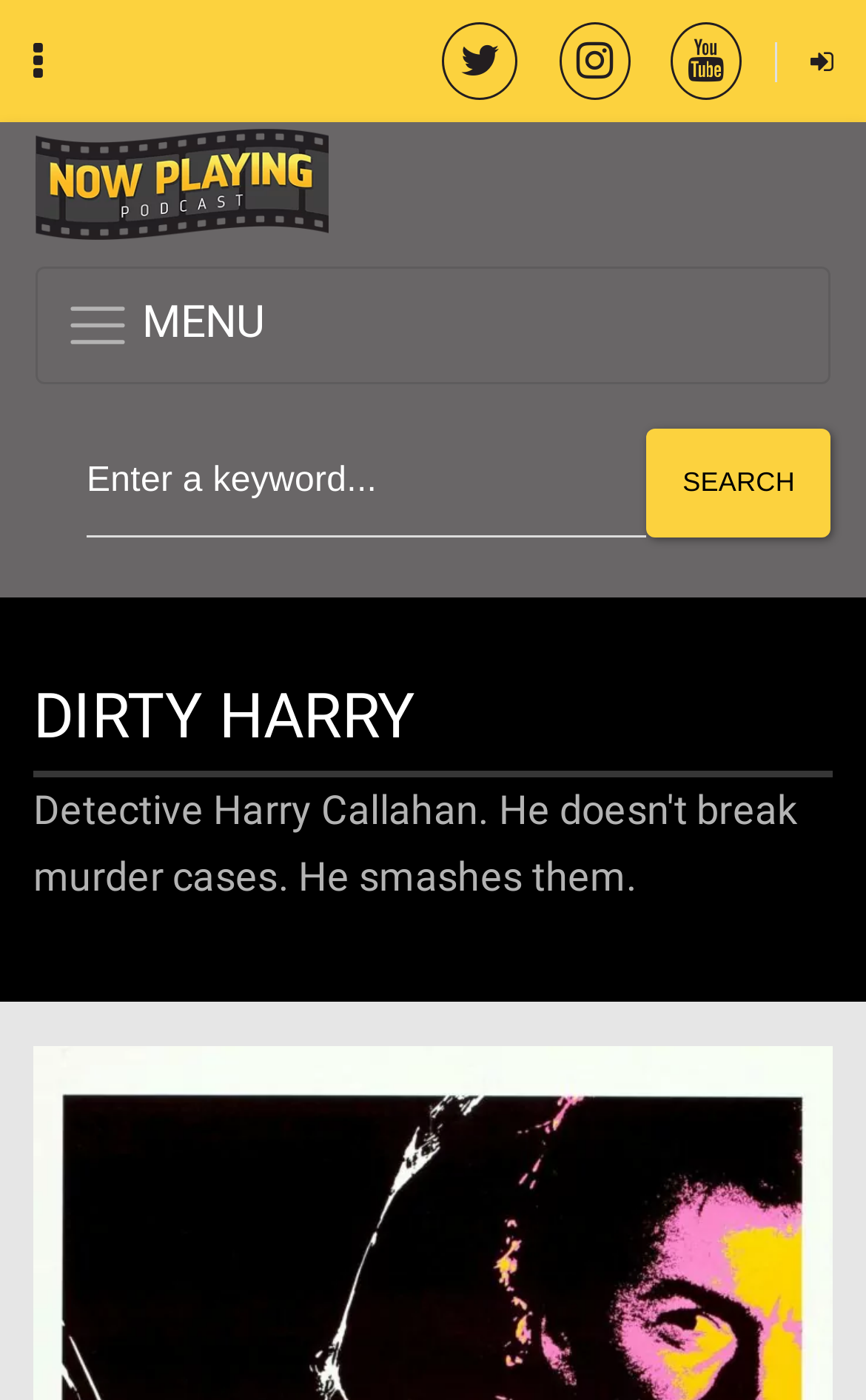Use a single word or phrase to answer the following:
What are the social media links for?

To connect to social media